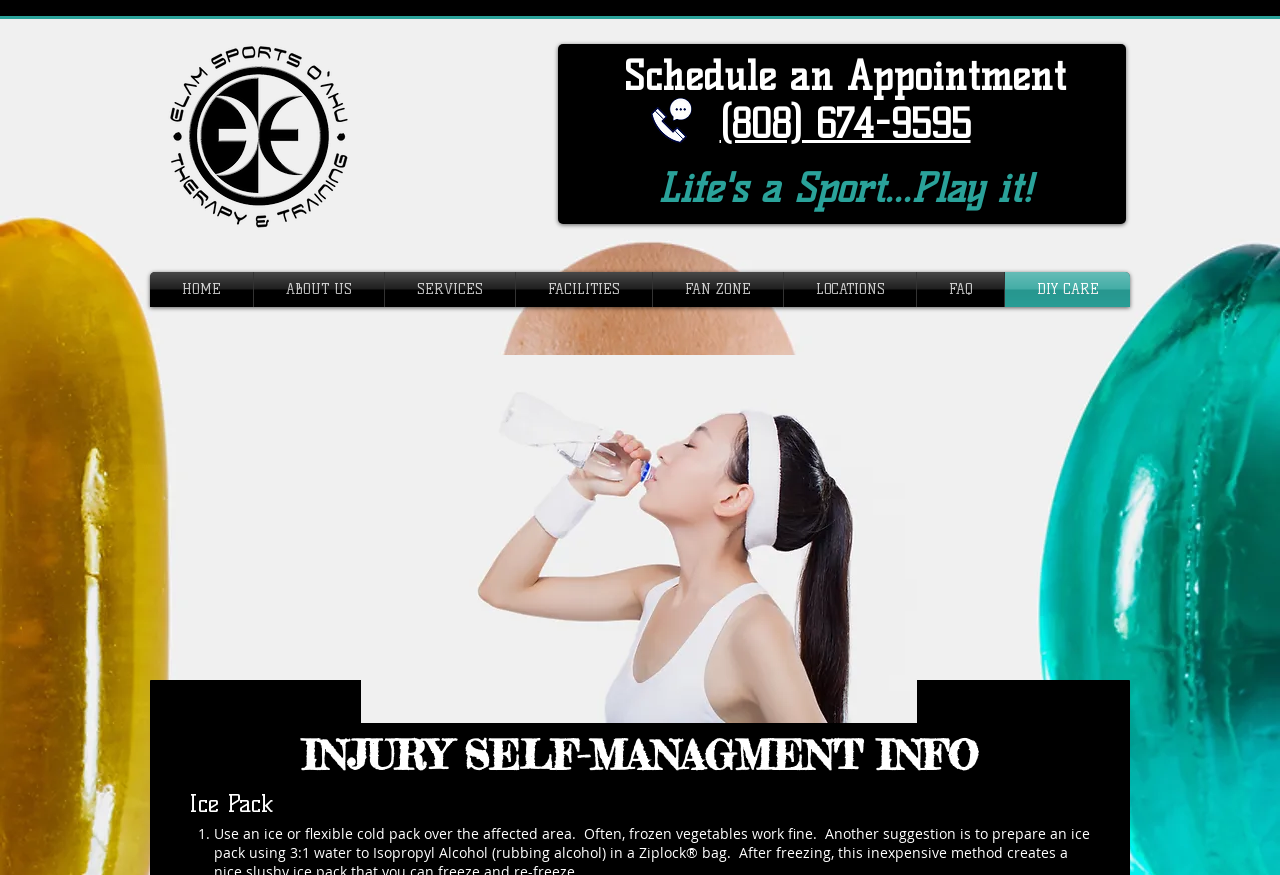What is the first item in the injury self-management info list?
Refer to the image and provide a one-word or short phrase answer.

Ice Pack